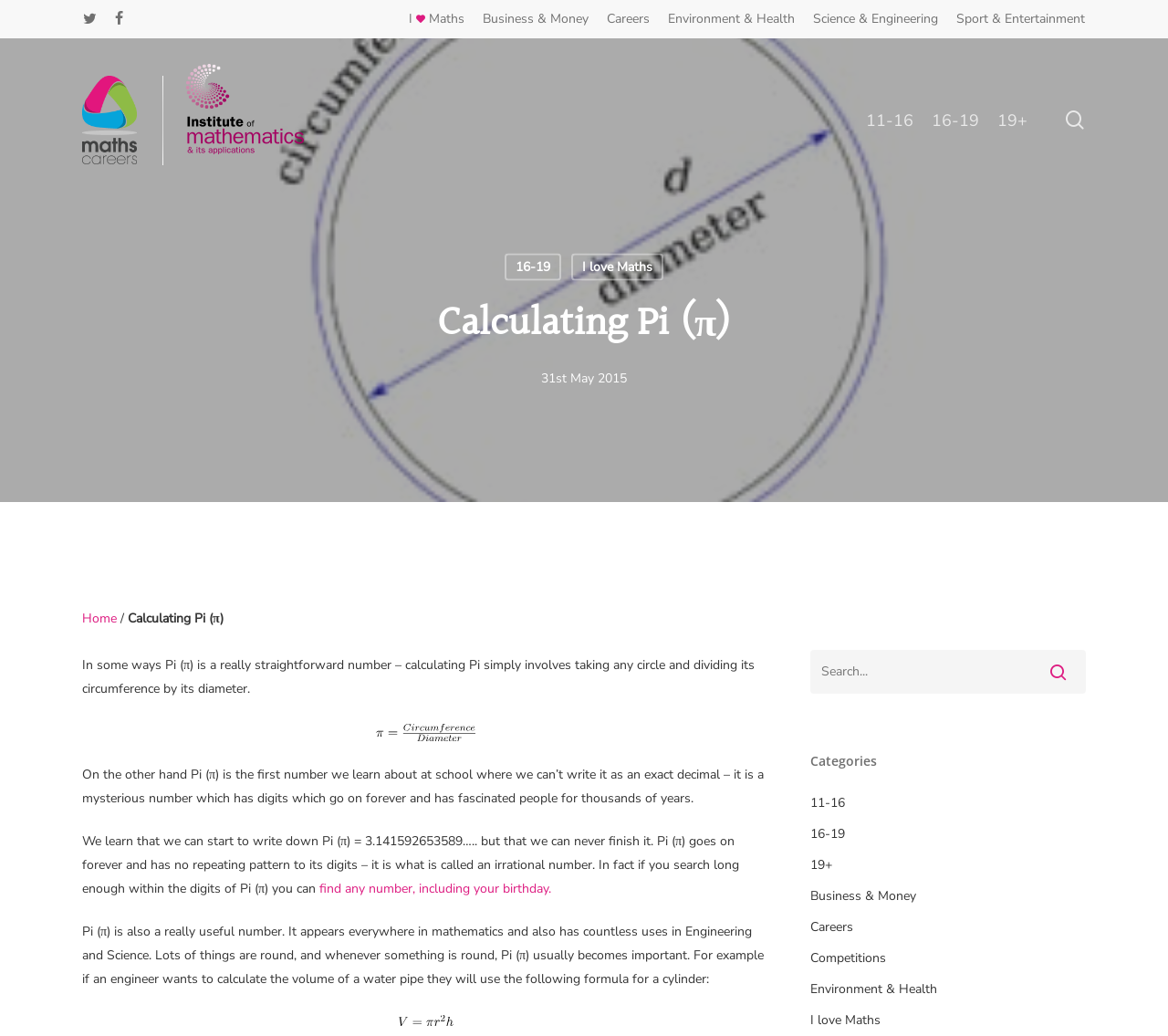Please give the bounding box coordinates of the area that should be clicked to fulfill the following instruction: "Find resources for 16-19 year olds". The coordinates should be in the format of four float numbers from 0 to 1, i.e., [left, top, right, bottom].

[0.798, 0.108, 0.838, 0.124]